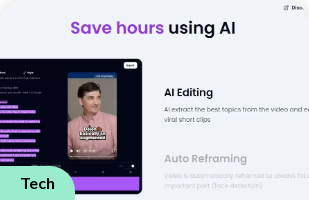Provide a one-word or short-phrase response to the question:
In which category is this tool positioned?

Tech